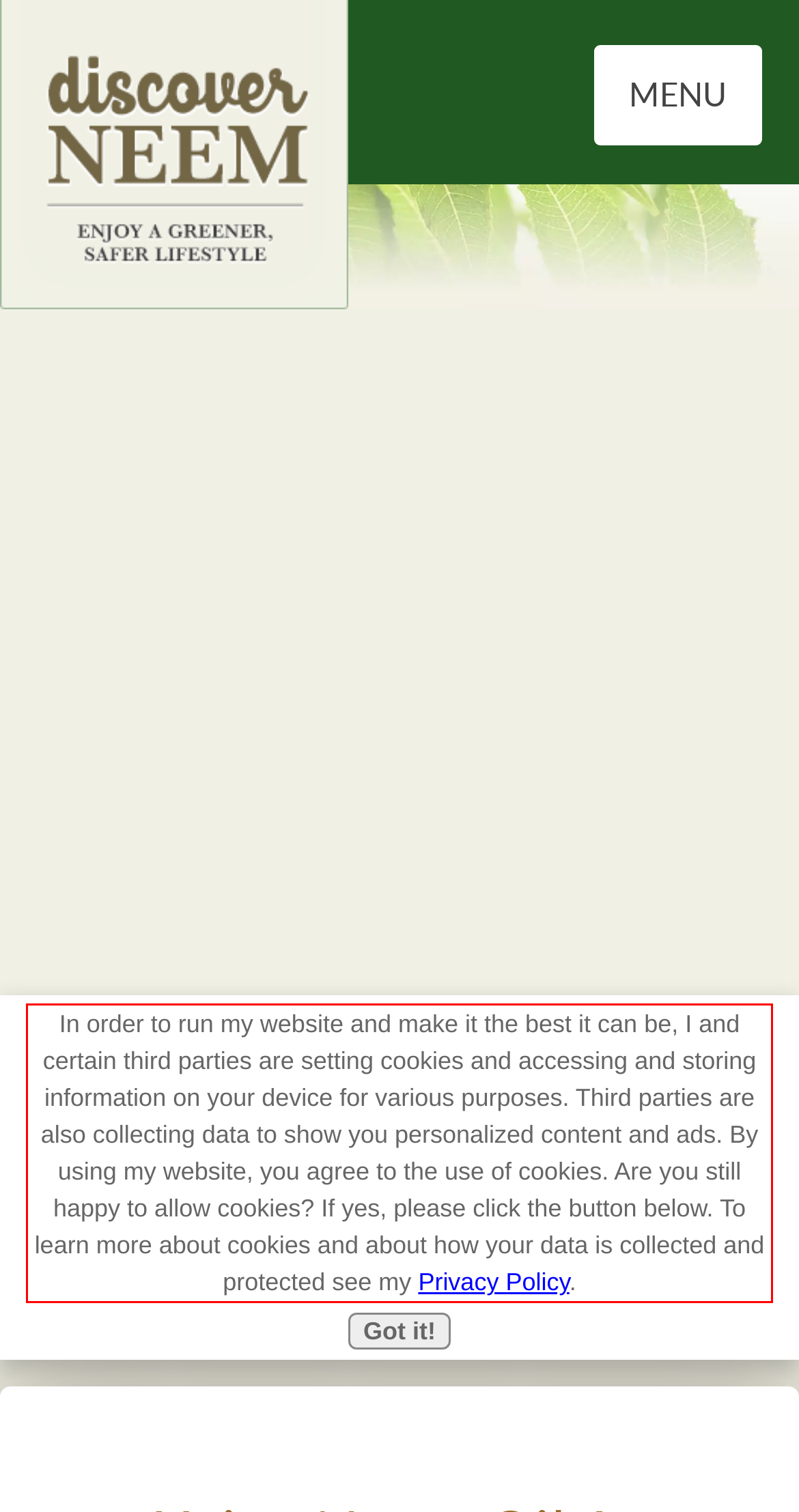You have a screenshot of a webpage with a red bounding box. Use OCR to generate the text contained within this red rectangle.

In order to run my website and make it the best it can be, I and certain third parties are setting cookies and accessing and storing information on your device for various purposes. Third parties are also collecting data to show you personalized content and ads. By using my website, you agree to the use of cookies. Are you still happy to allow cookies? If yes, please click the button below. To learn more about cookies and about how your data is collected and protected see my Privacy Policy.